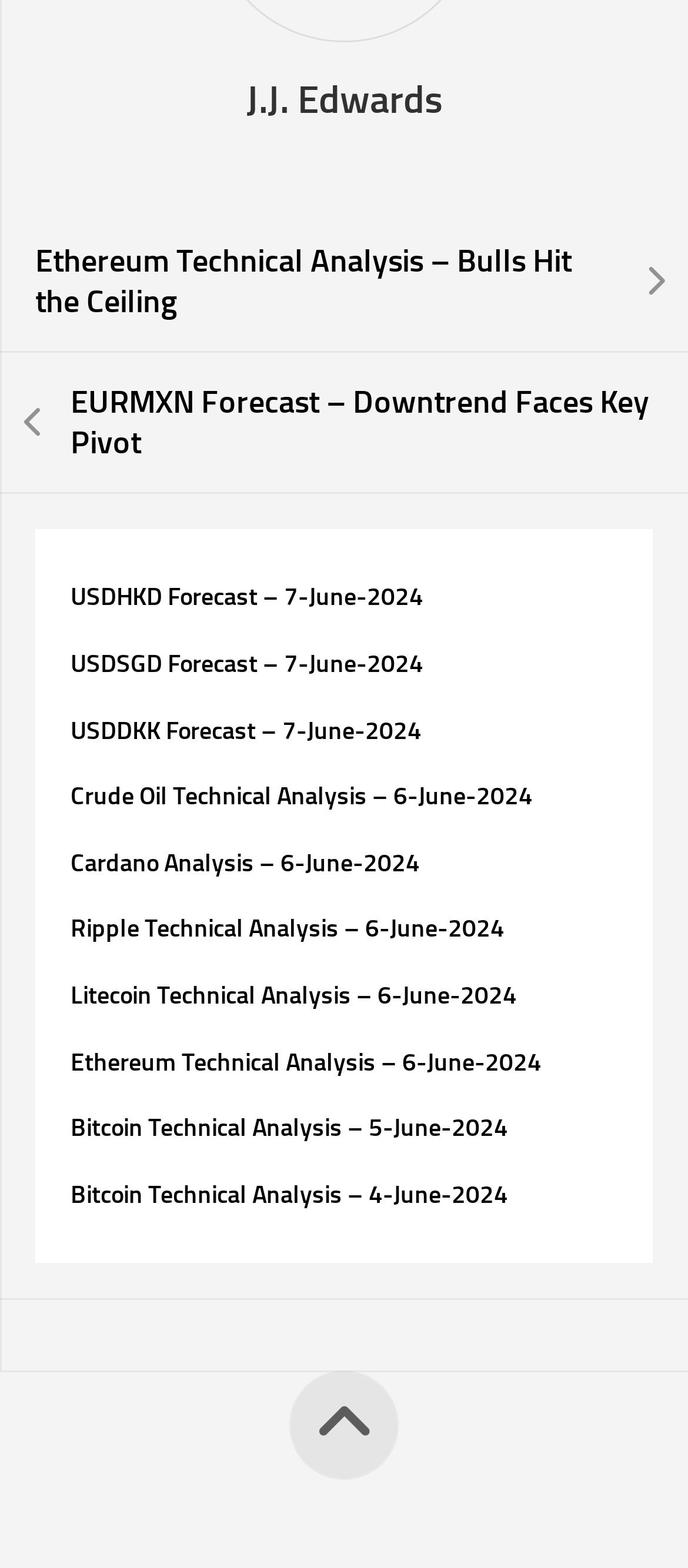What is the topic of the first link?
Please provide a comprehensive answer based on the visual information in the image.

The first link on the webpage has the title 'Ethereum Technical Analysis – Bulls Hit the Ceiling', indicating that it is related to cryptocurrency analysis.